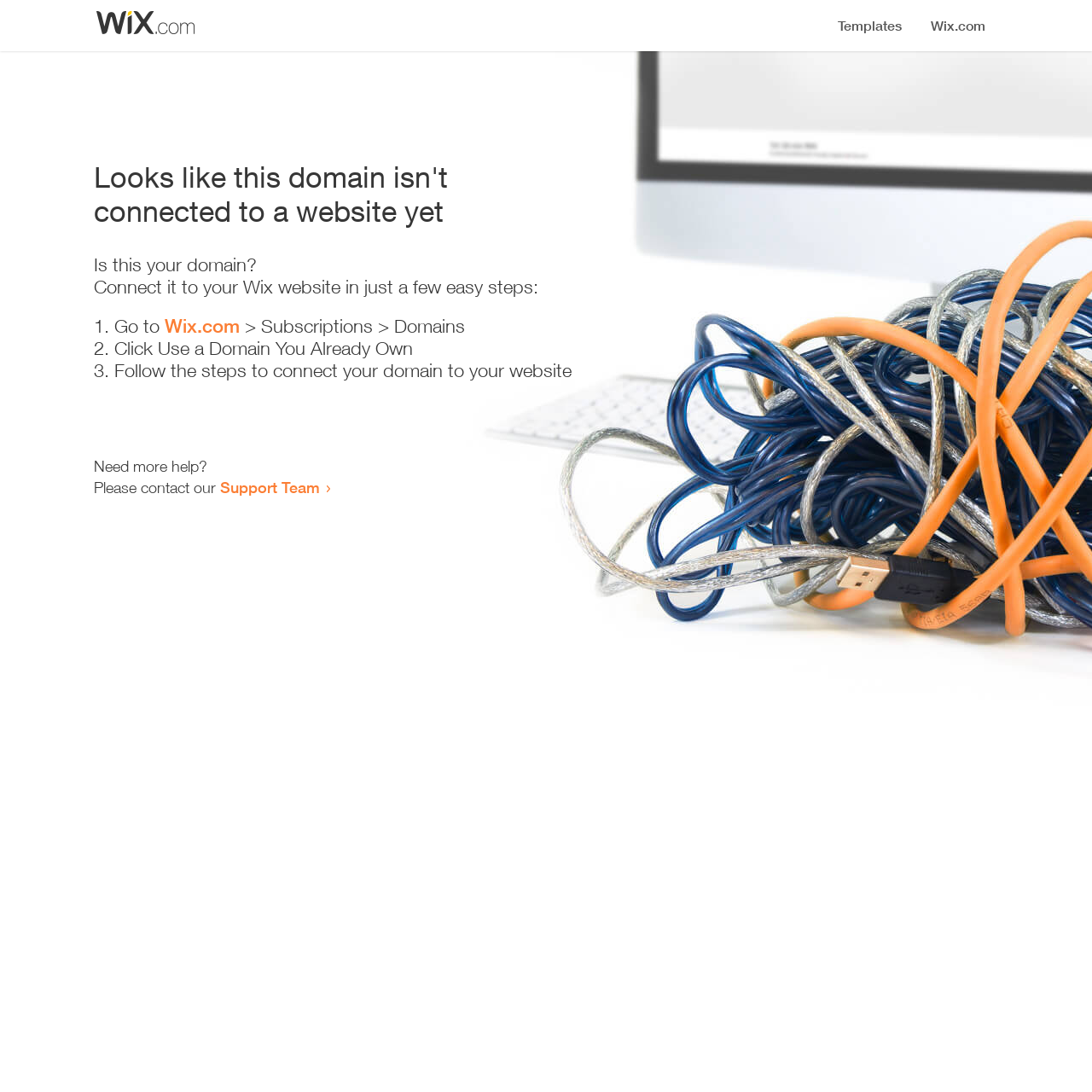Give a concise answer using one word or a phrase to the following question:
What is the current status of the domain?

Not connected